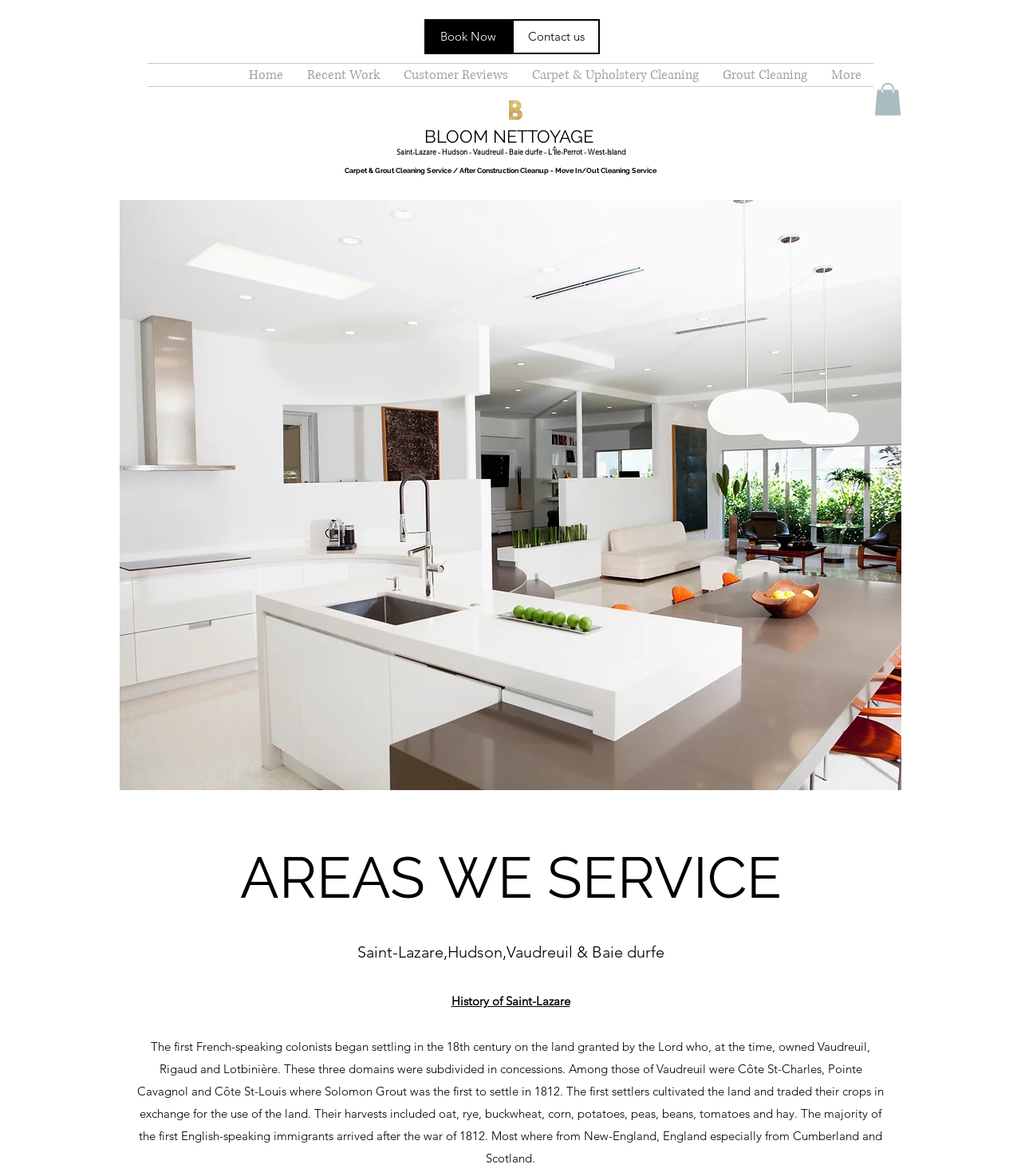Please find the bounding box coordinates of the element that you should click to achieve the following instruction: "Learn about carpet and upholstery cleaning". The coordinates should be presented as four float numbers between 0 and 1: [left, top, right, bottom].

[0.509, 0.054, 0.696, 0.073]